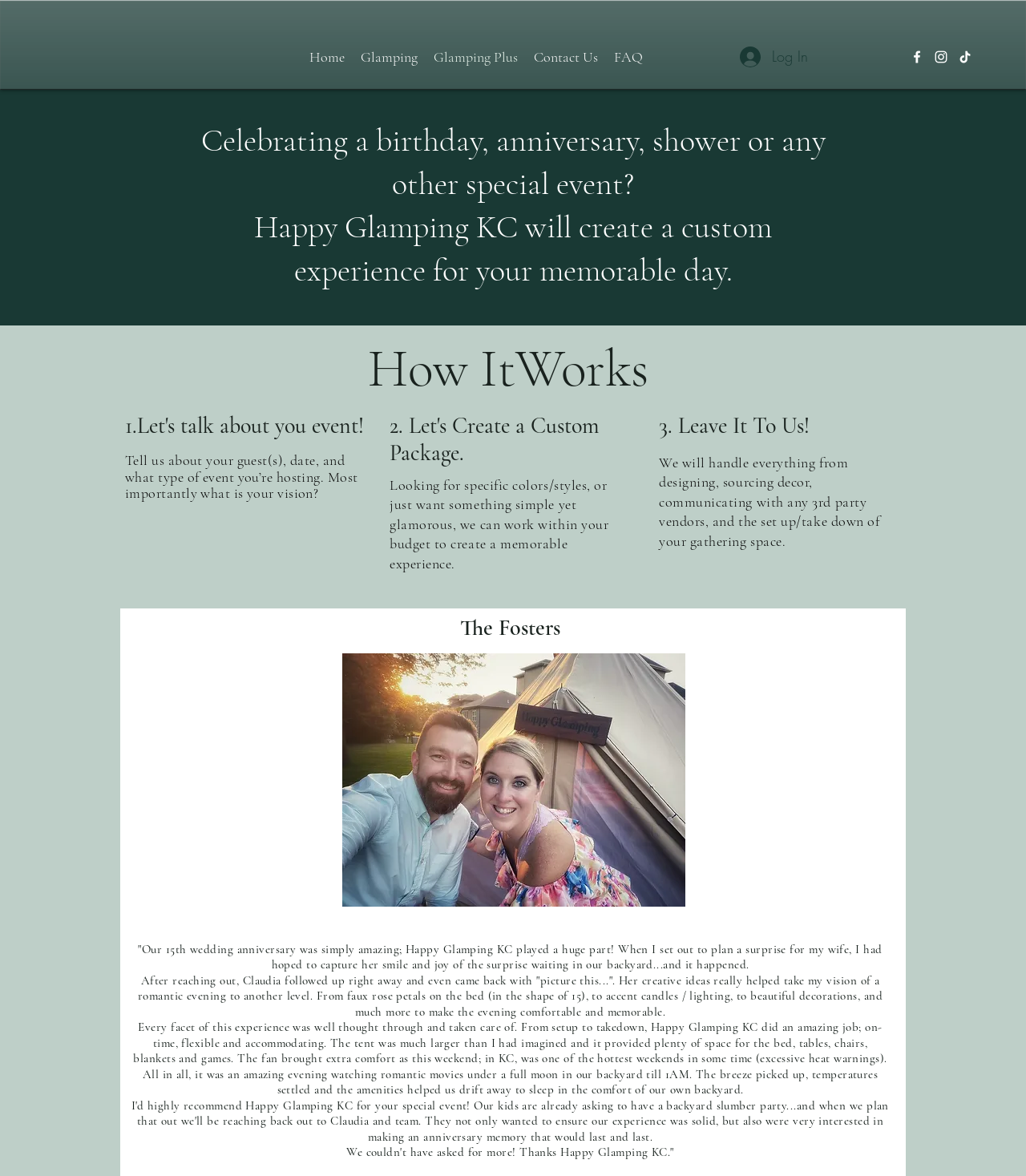Extract the main title from the webpage.

Celebrating a birthday, anniversary, shower or any other special event?
Happy Glamping KC will create a custom experience for your memorable day.